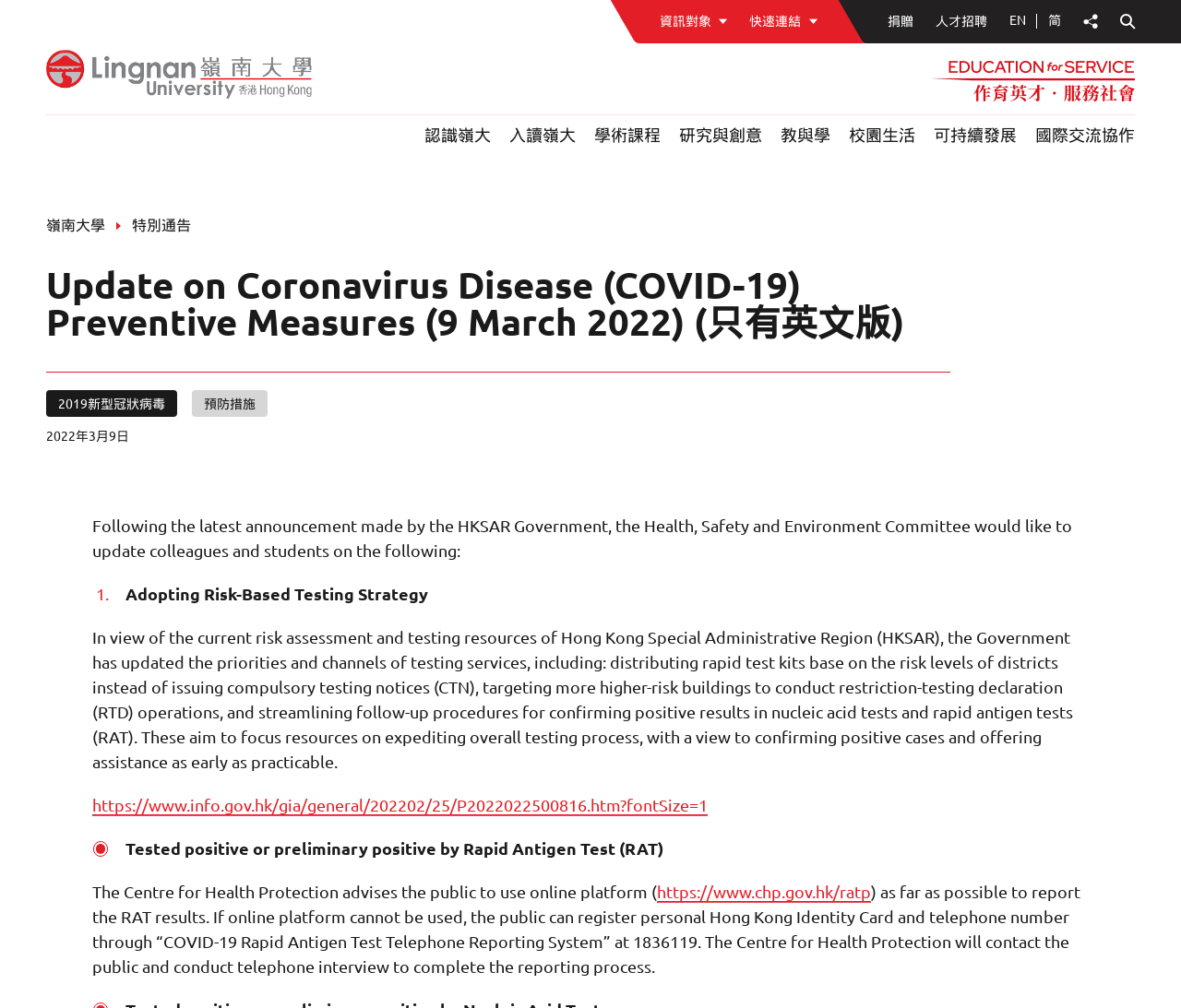Please identify the bounding box coordinates of the element's region that needs to be clicked to fulfill the following instruction: "Click the website logo". The bounding box coordinates should consist of four float numbers between 0 and 1, i.e., [left, top, right, bottom].

[0.039, 0.043, 0.265, 0.103]